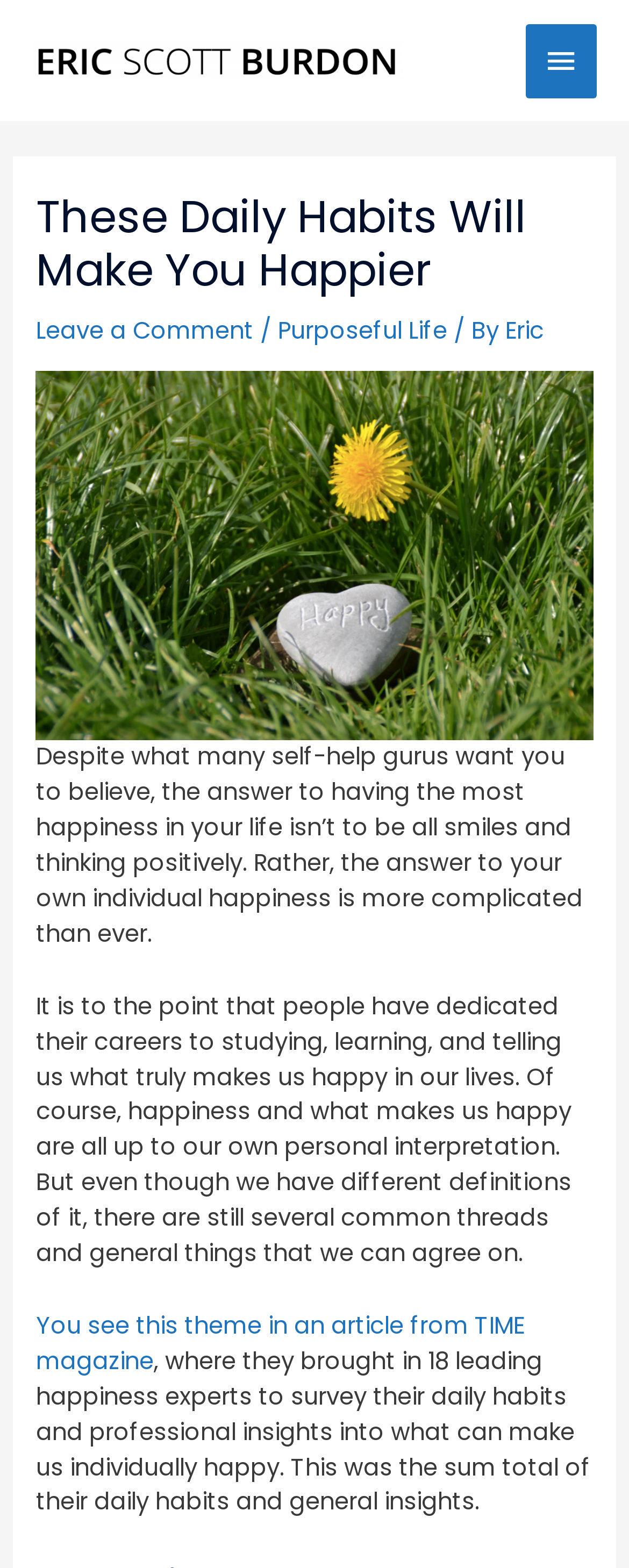Can you find and provide the title of the webpage?

These Daily Habits Will Make You Happier